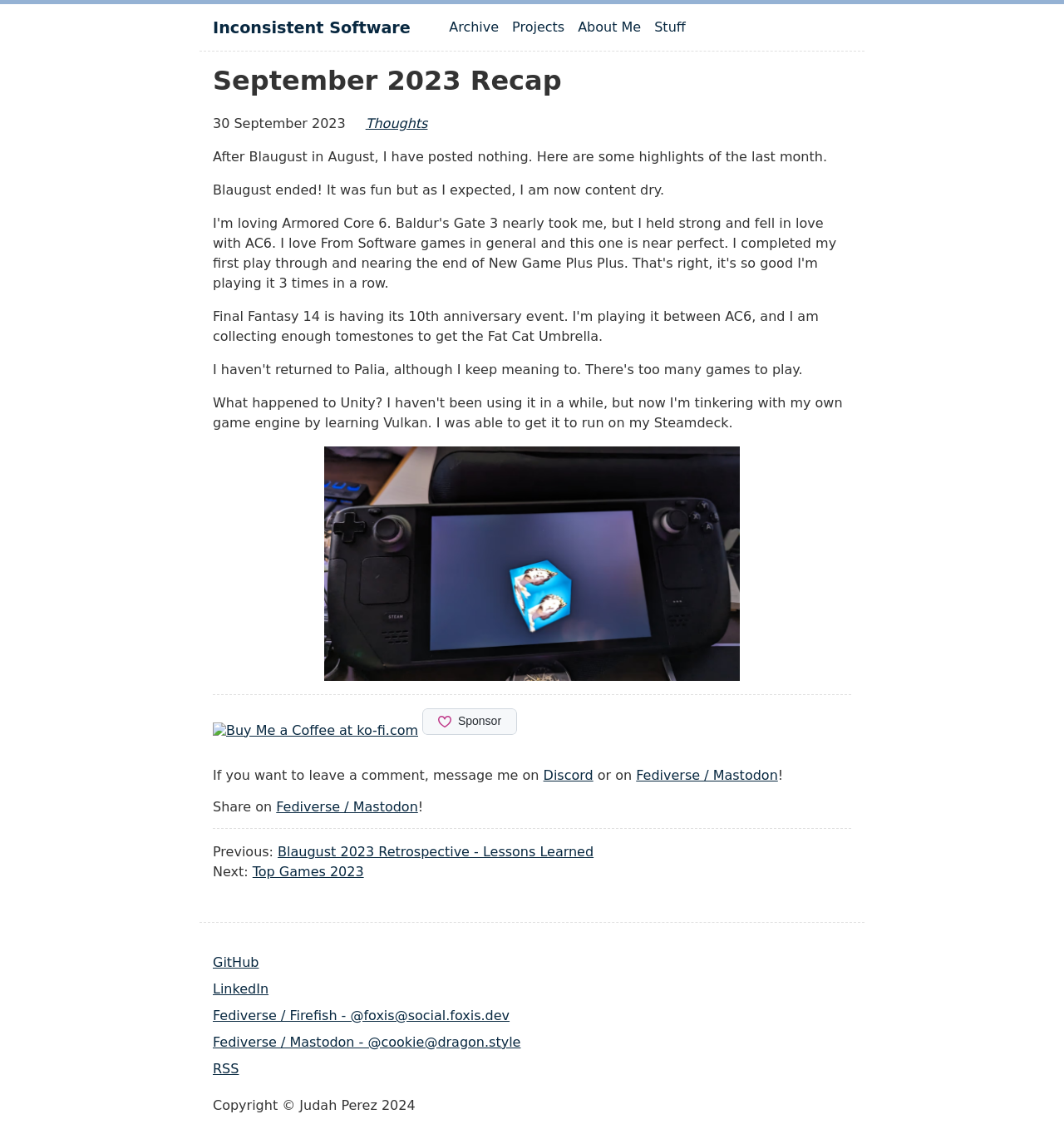Determine the bounding box coordinates of the clickable element to complete this instruction: "Visit the author's 'GitHub' profile". Provide the coordinates in the format of four float numbers between 0 and 1, [left, top, right, bottom].

[0.2, 0.845, 0.243, 0.859]